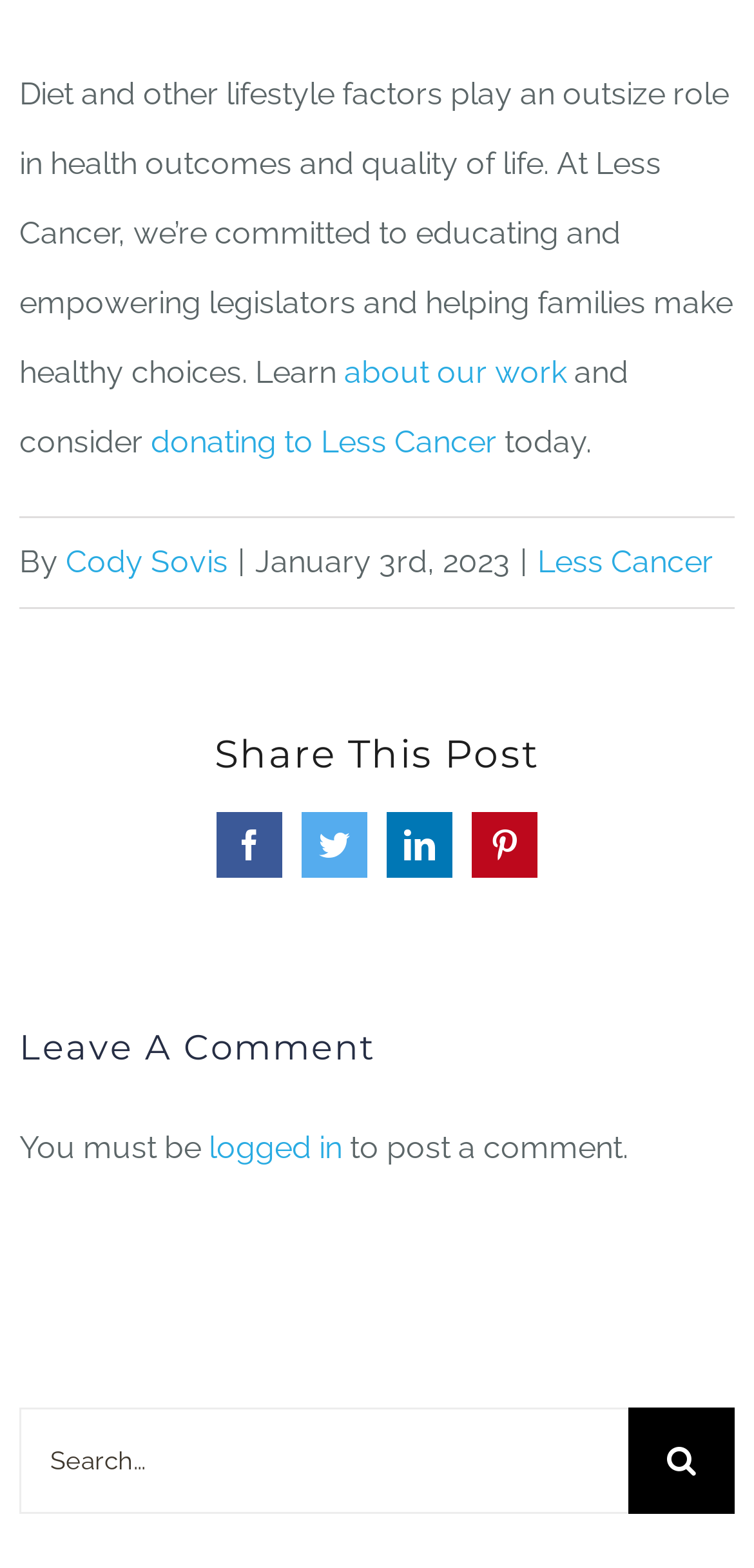Provide a brief response to the question using a single word or phrase: 
What is the author of the post?

Cody Sovis